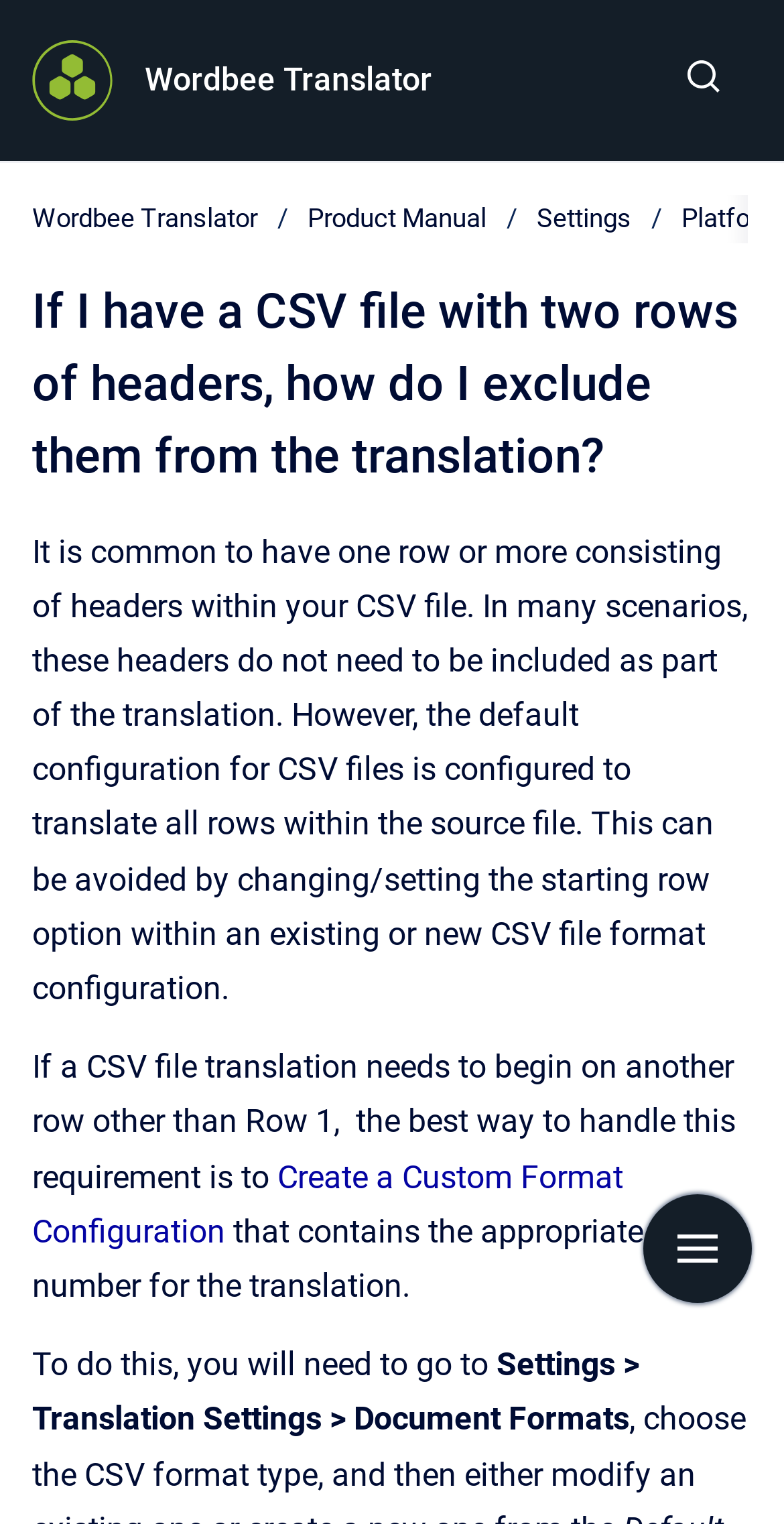Locate the bounding box coordinates of the area where you should click to accomplish the instruction: "create a custom format configuration".

[0.041, 0.759, 0.795, 0.82]